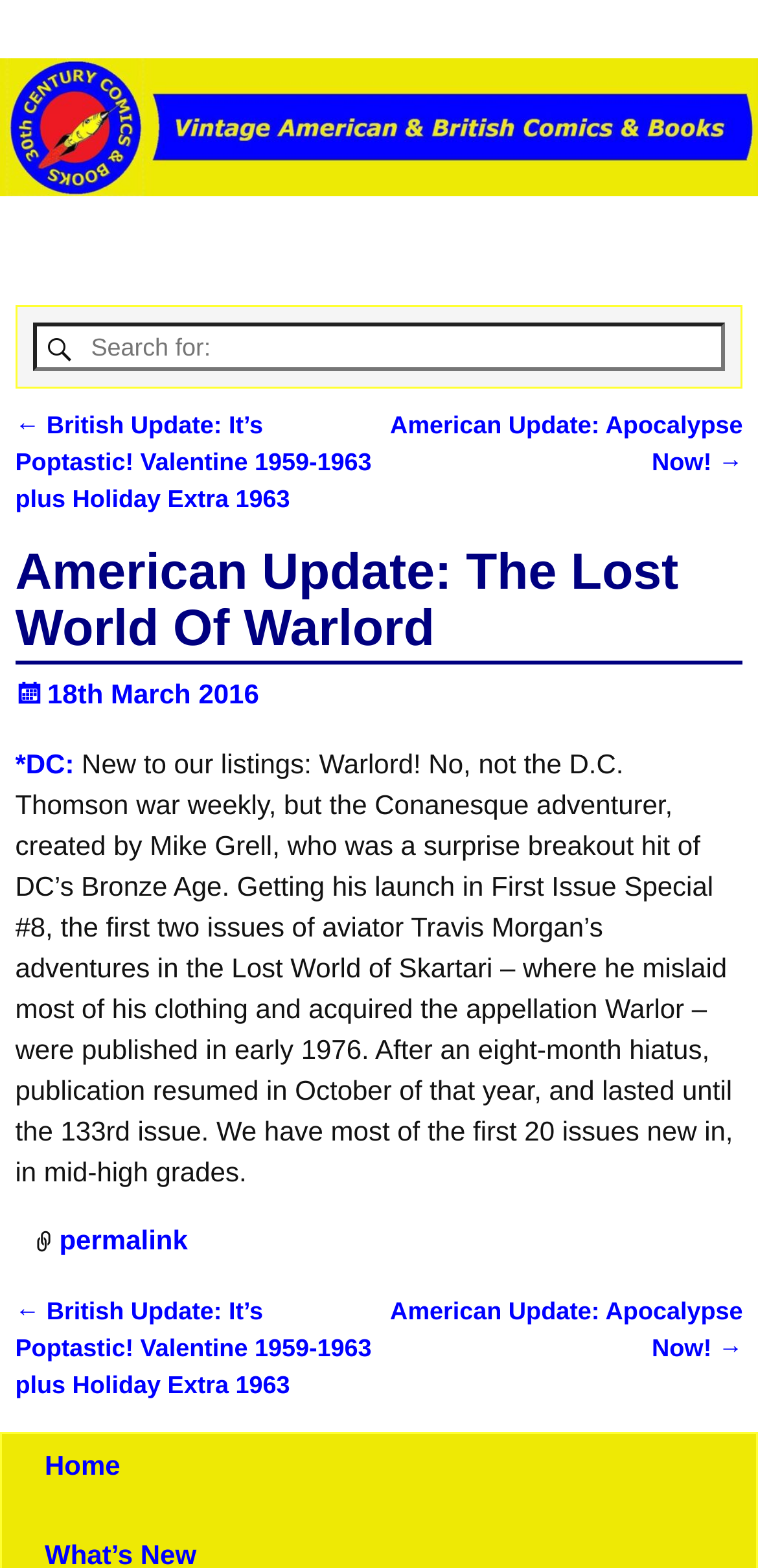What is the name of the adventurer in the Lost World of Skartari?
Based on the visual details in the image, please answer the question thoroughly.

In the article section, there is a text that mentions 'the Conanesque adventurer, created by Mike Grell, who was a surprise breakout hit of DC’s Bronze Age.' Further down, it is mentioned that 'aviator Travis Morgan’s adventures in the Lost World of Skartari' are being referred to.